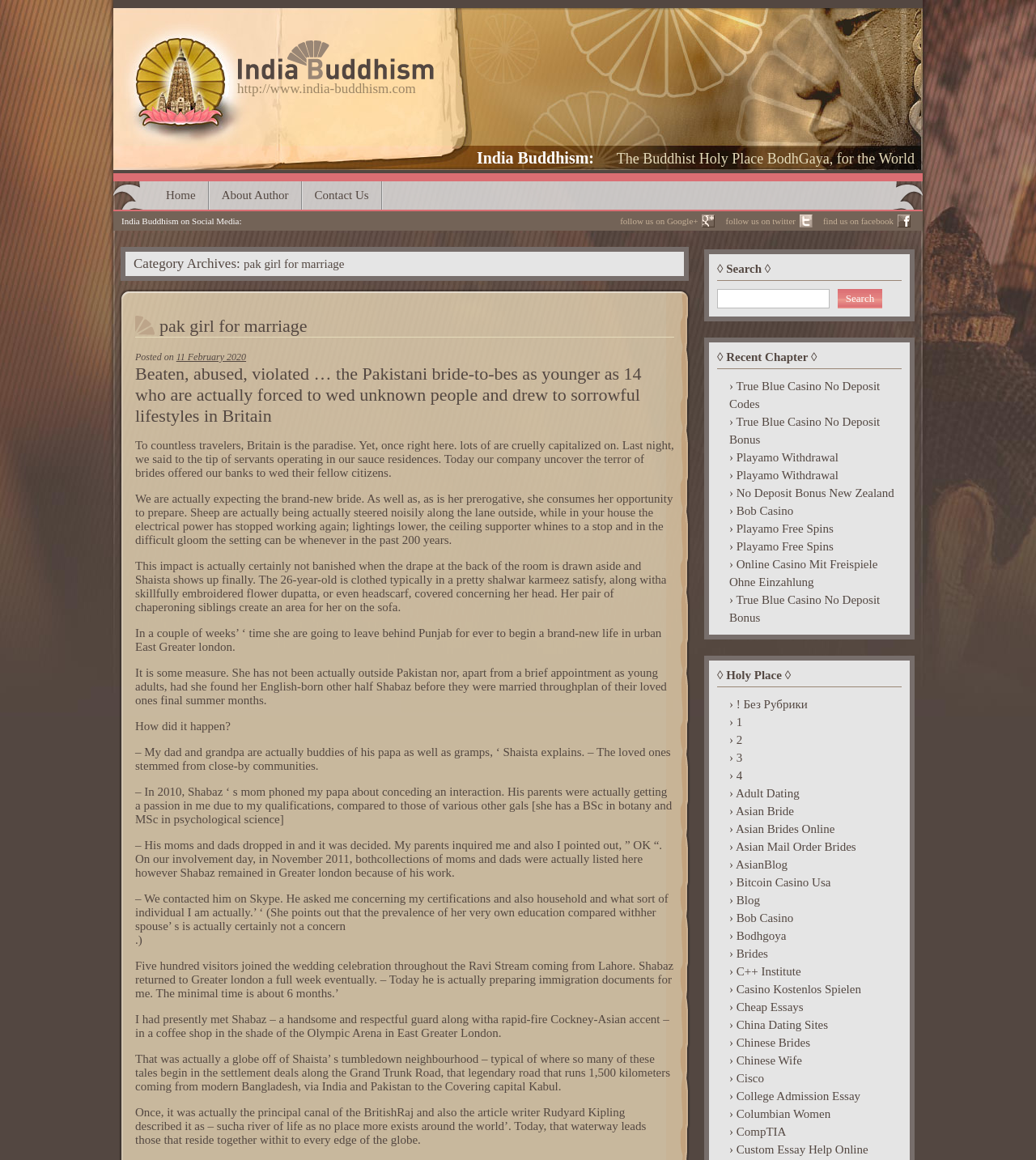Pinpoint the bounding box coordinates of the area that must be clicked to complete this instruction: "Click the 'About Author' link".

[0.202, 0.156, 0.292, 0.181]